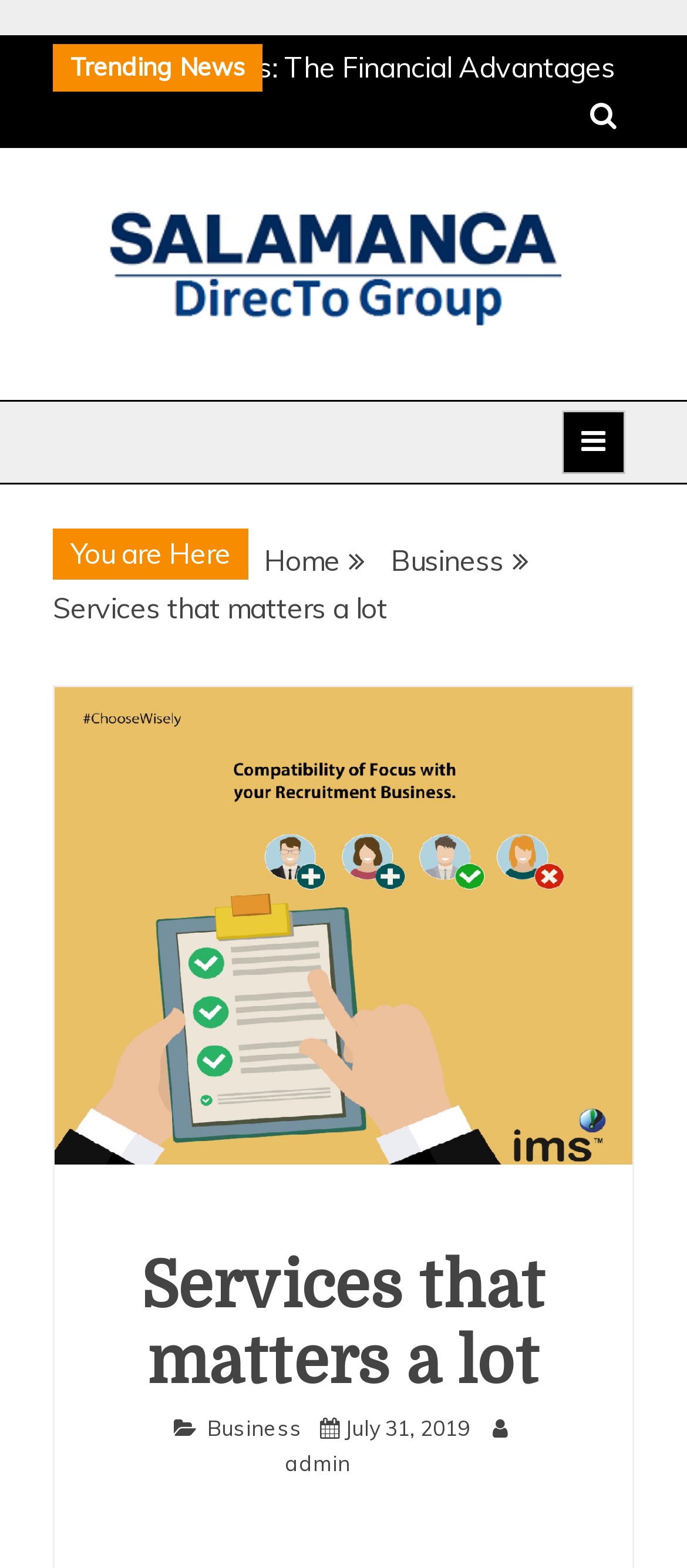Refer to the image and provide an in-depth answer to the question: 
What is the date of the current article?

I found the date by looking at the link 'July 31, 2019' which is located below the heading 'Services that matters a lot', indicating the publication date of the current article.